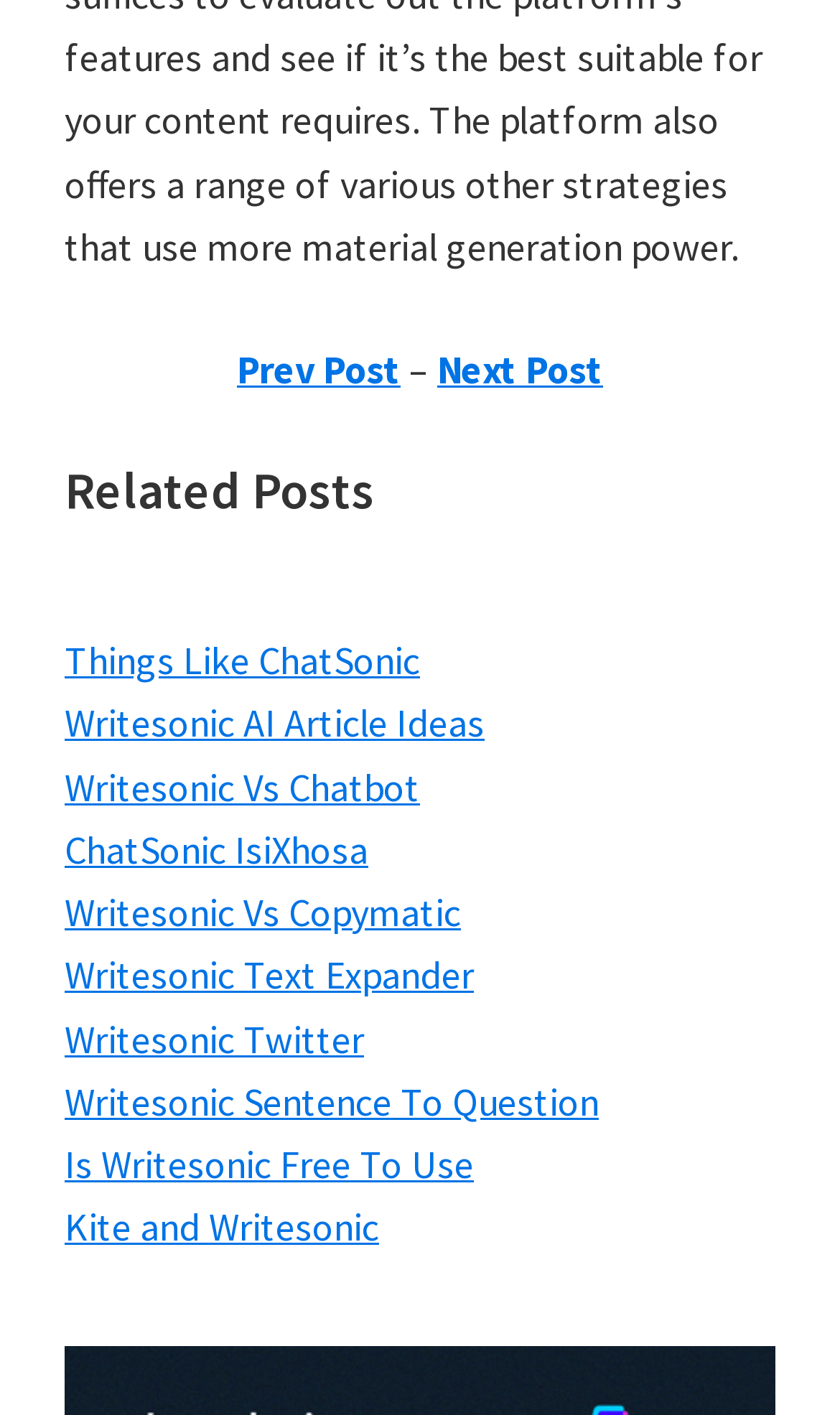Find the bounding box coordinates of the clickable region needed to perform the following instruction: "read about things like ChatSonic". The coordinates should be provided as four float numbers between 0 and 1, i.e., [left, top, right, bottom].

[0.077, 0.449, 0.5, 0.484]